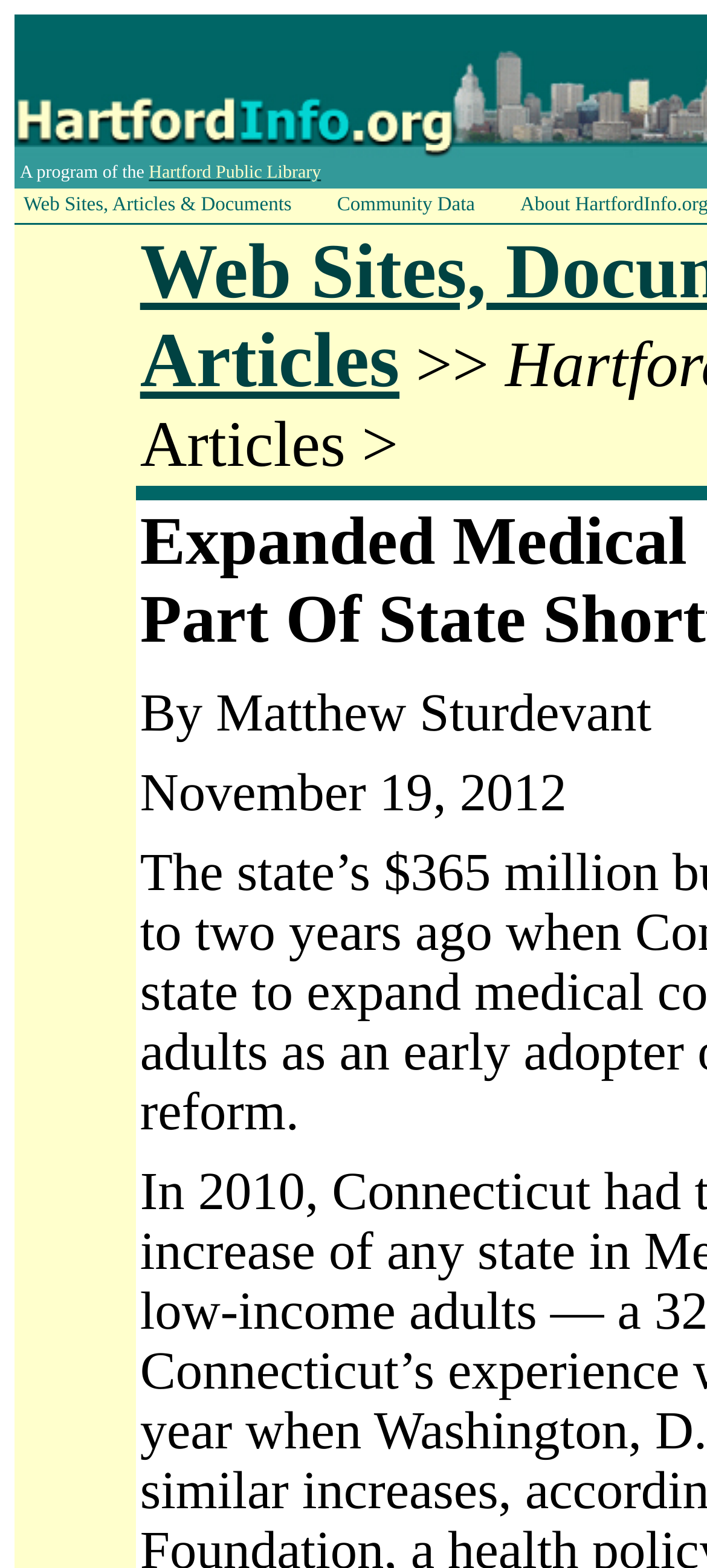Analyze and describe the webpage in a detailed narrative.

The webpage is about expanded medical coverage in Hartford, Connecticut, with a focus on the state's shortfall. At the top, there is a layout table with a single row and cell containing a link to the Hartford Public Library, which is described as "A program of the Hartford Public Library". 

Below this, there are three links aligned horizontally: "Web Sites, Articles & Documents" on the left, "Community Data" on the right, and an empty space in between. 

On the right side of the page, there is a small image, likely an icon or a logo. 

The main content of the webpage is an article written by Matthew Sturdevant, dated November 19, 2012. The article's title, "Expanded Medical Coverage Large Part Of State Shortfall", is not explicitly mentioned in the accessibility tree, but it is implied by the meta description.